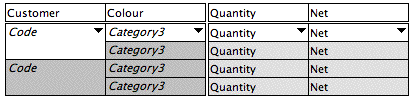Respond to the question below with a single word or phrase:
What type of values are expected in the 'Quantity' column?

Numerical values